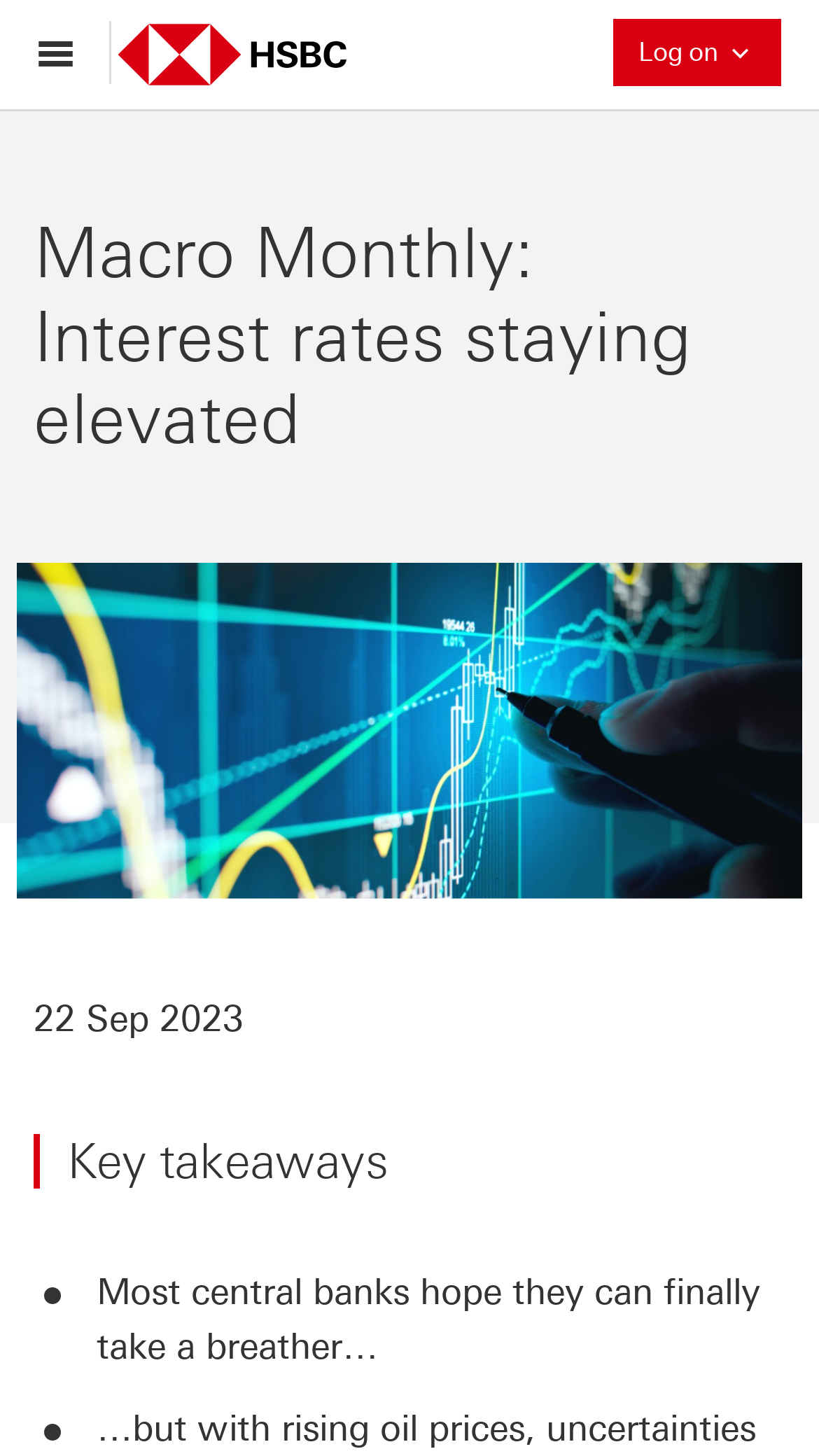Bounding box coordinates should be provided in the format (top-left x, top-left y, bottom-right x, bottom-right y) with all values between 0 and 1. Identify the bounding box for this UI element: Menu

[0.026, 0.014, 0.136, 0.058]